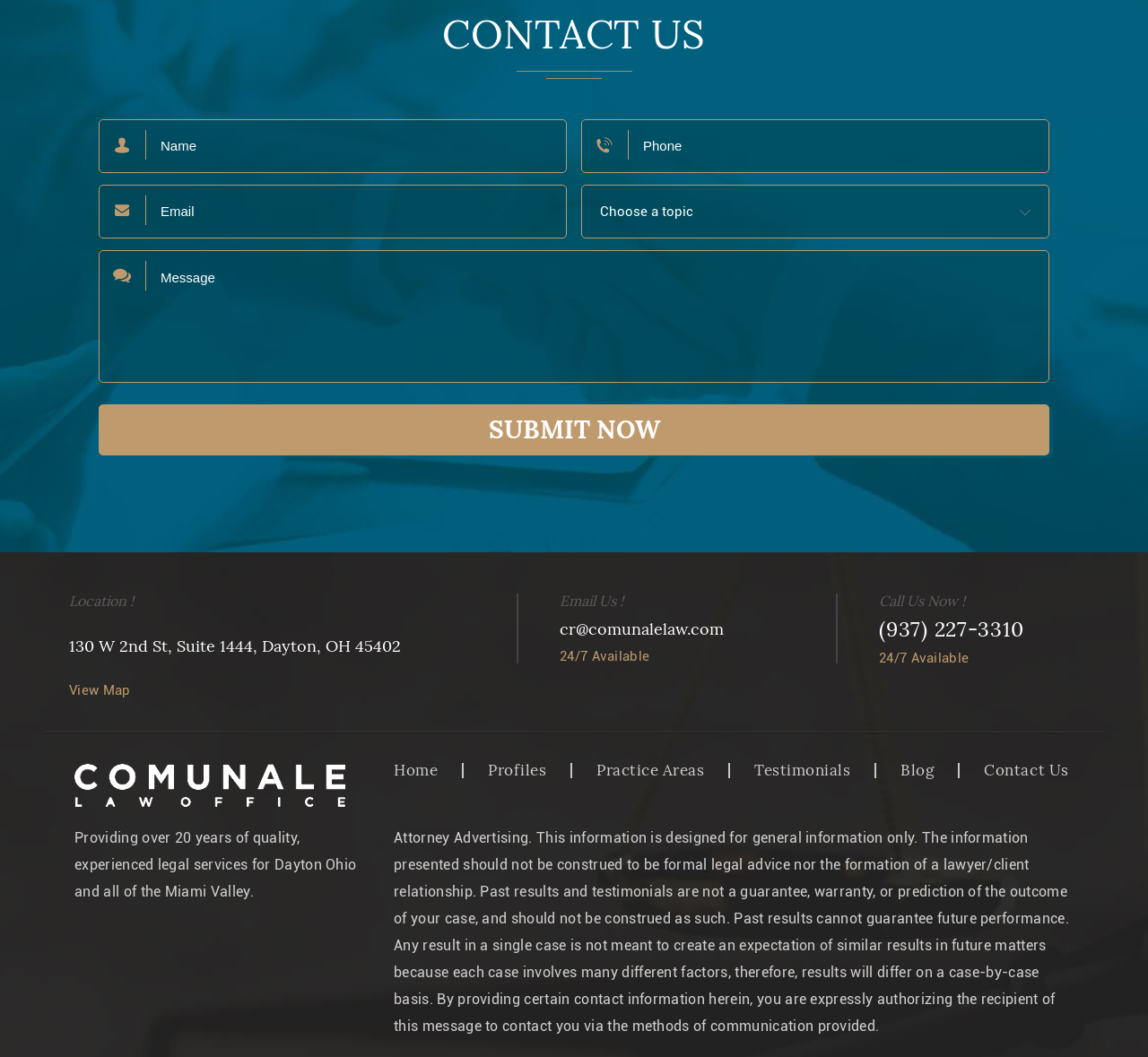What is the link 'View Map' for?
Look at the image and respond with a one-word or short-phrase answer.

To view the location of the law firm